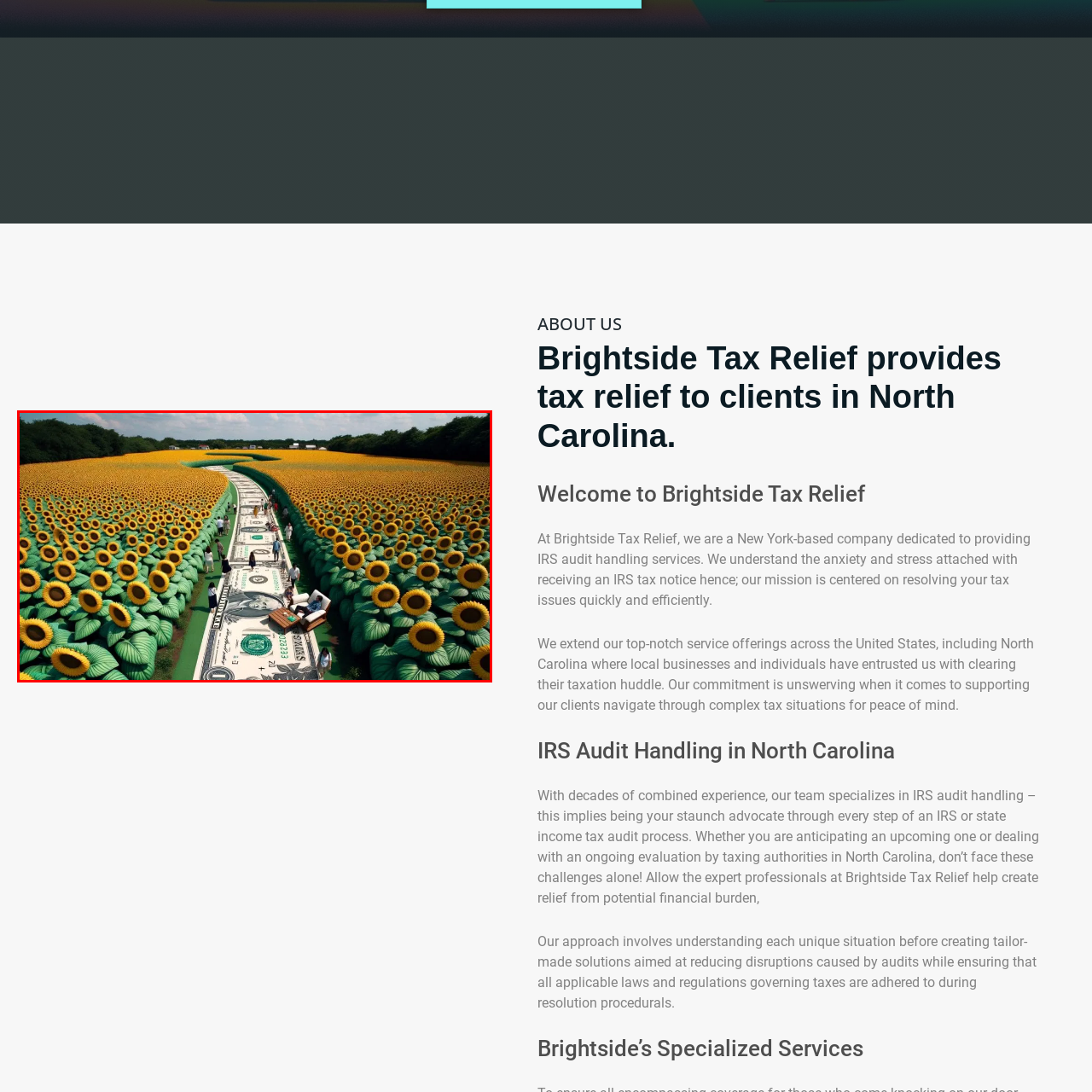What is the color of the sunflowers' center?
Inspect the image surrounded by the red bounding box and answer the question using a single word or a short phrase.

Yellow